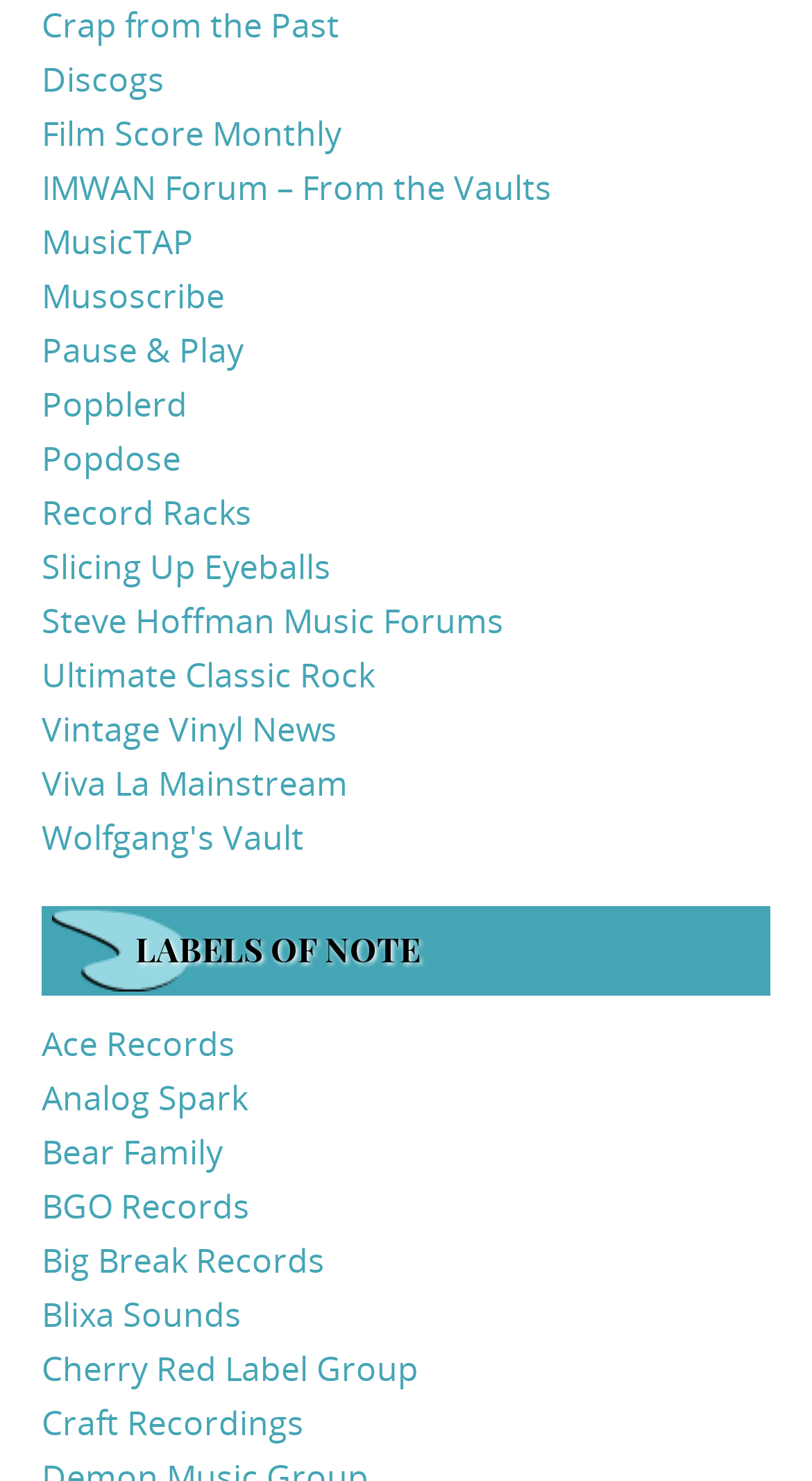Determine the bounding box coordinates for the area you should click to complete the following instruction: "go to Ace Records".

[0.051, 0.689, 0.29, 0.72]